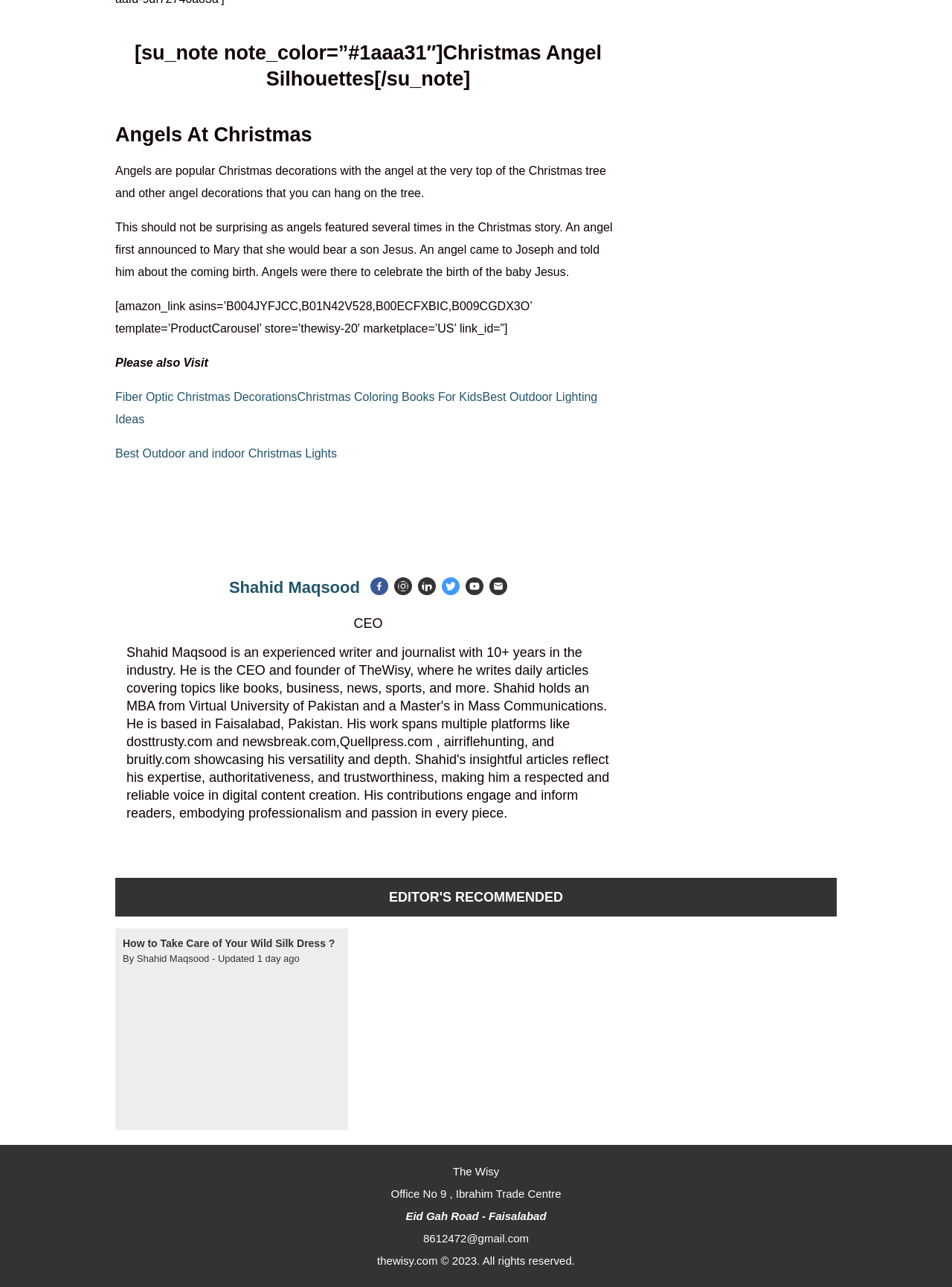Please provide the bounding box coordinates for the element that needs to be clicked to perform the instruction: "Follow the 'Shahid Maqsood' link". The coordinates must consist of four float numbers between 0 and 1, formatted as [left, top, right, bottom].

[0.241, 0.449, 0.378, 0.464]